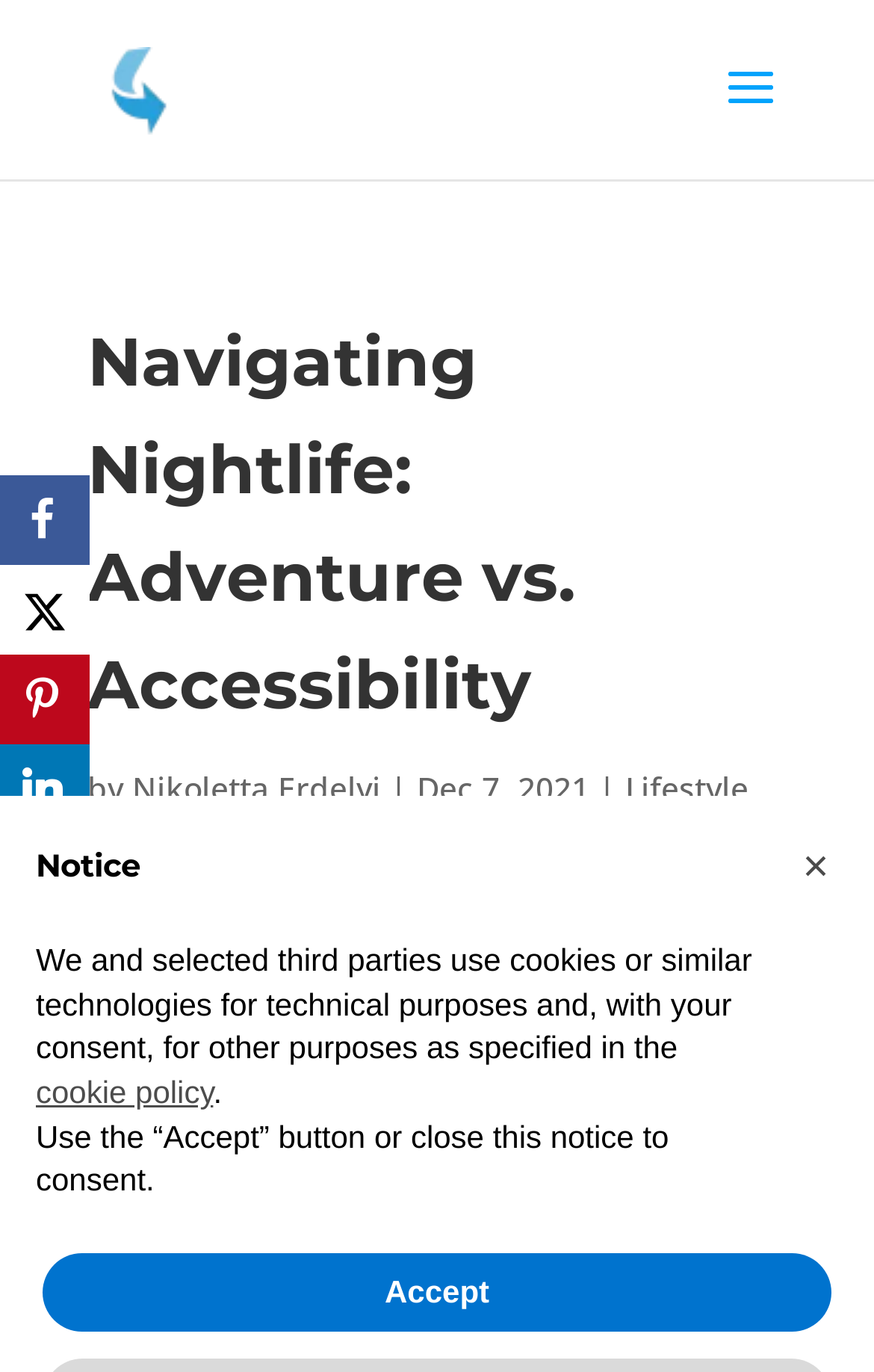What is the name of the website?
Using the image as a reference, answer the question in detail.

The name of the website can be determined by looking at the top-left corner of the webpage, where the link 'AccessNow' is located, along with the image 'AccessNow'.